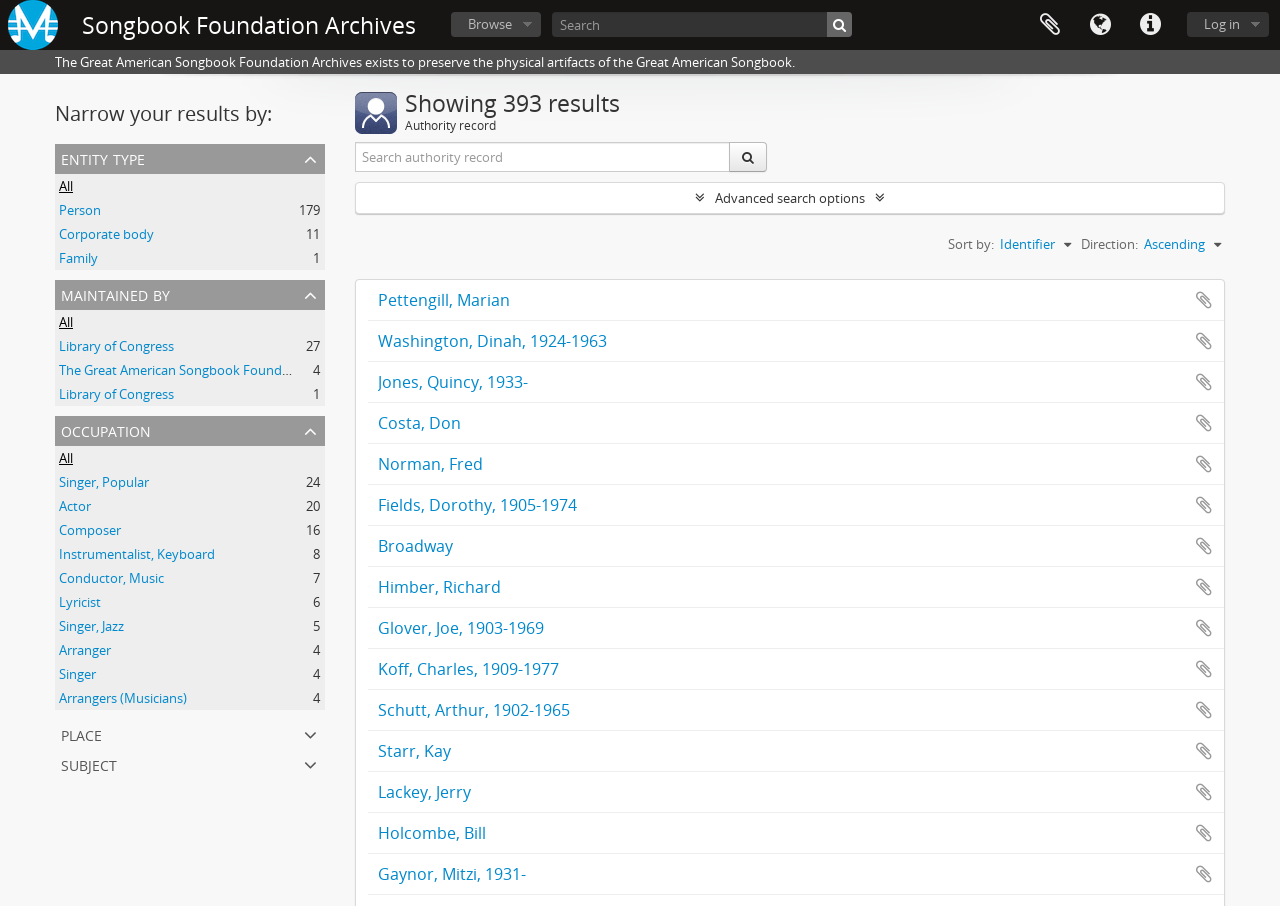What is the direction of the sort order?
Can you offer a detailed and complete answer to this question?

The direction of the sort order can be found in the static text element with the text 'Direction:' and the adjacent static text element with the text 'Ascending'.